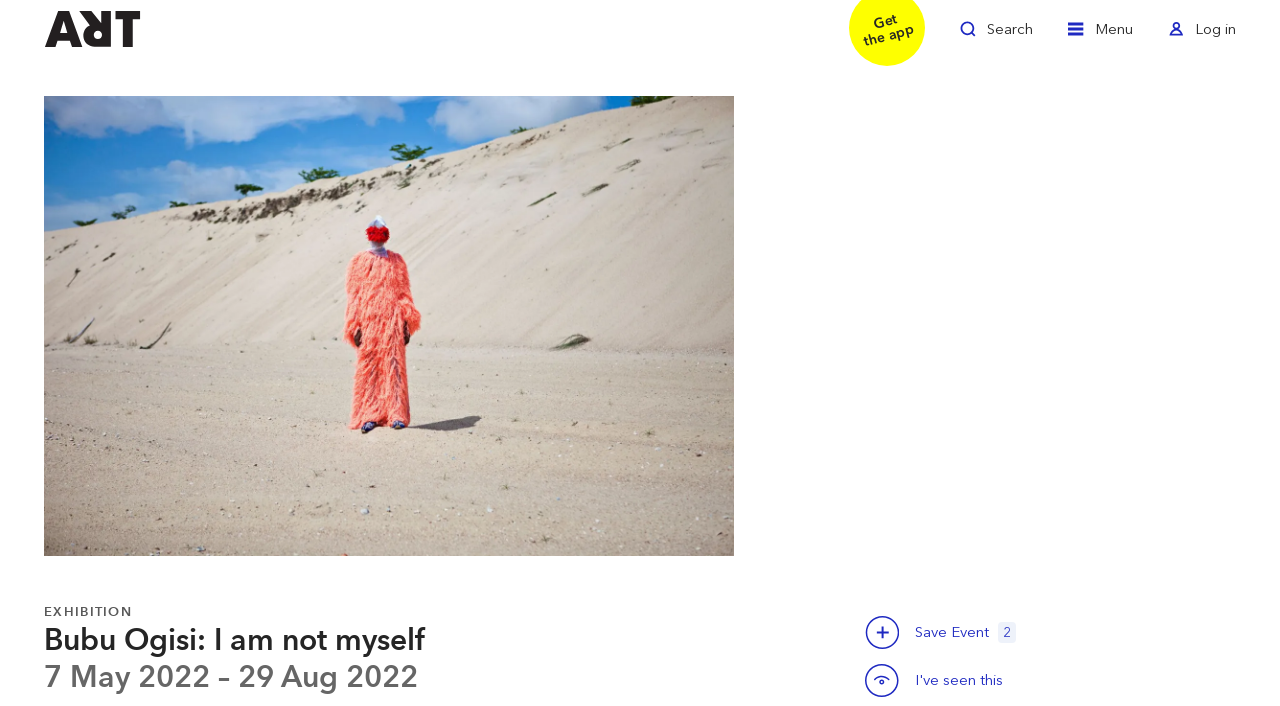Is there an option to save the event?
Based on the screenshot, respond with a single word or phrase.

Yes